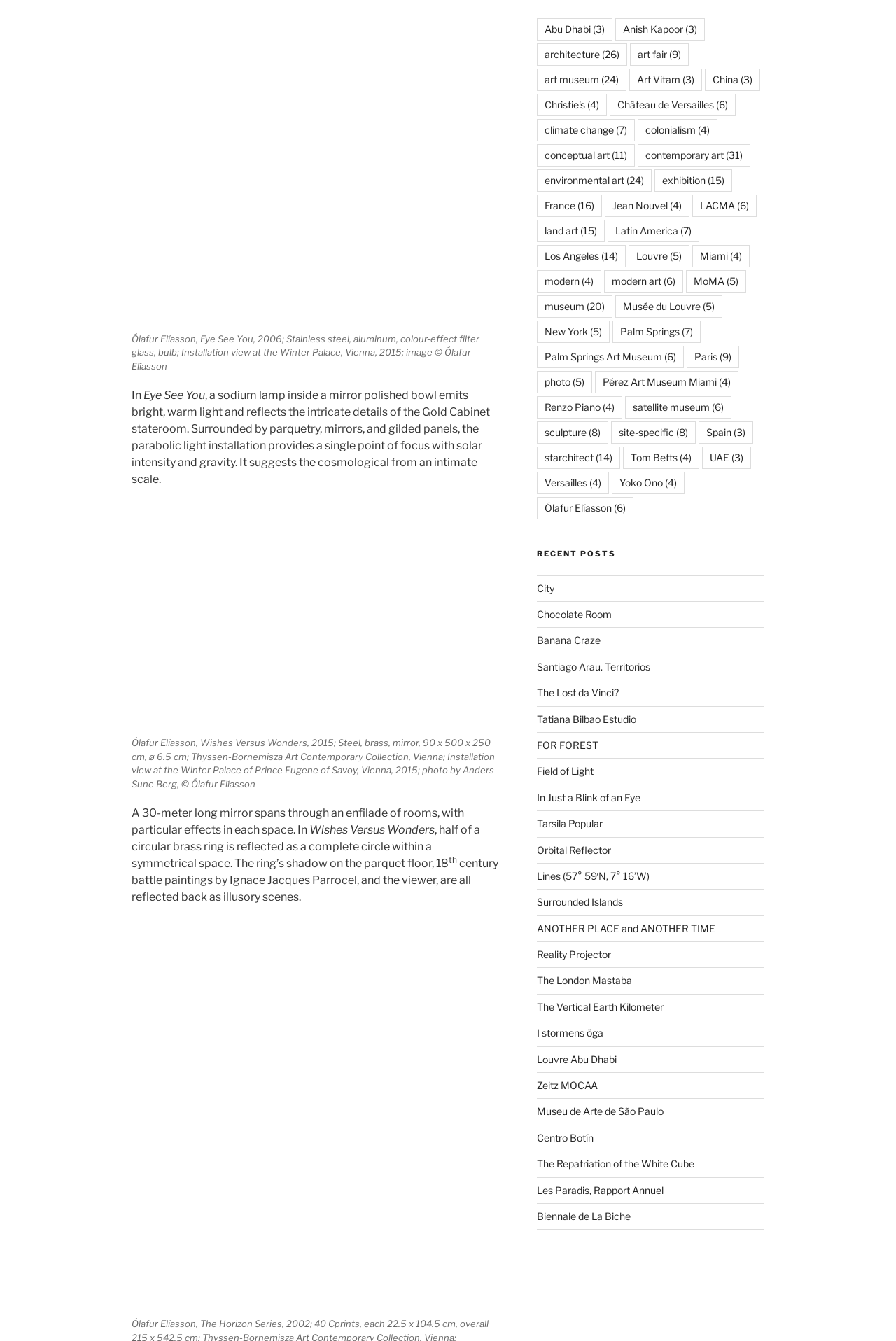Please find the bounding box coordinates of the section that needs to be clicked to achieve this instruction: "Click on Abu Dhabi".

[0.599, 0.014, 0.683, 0.03]